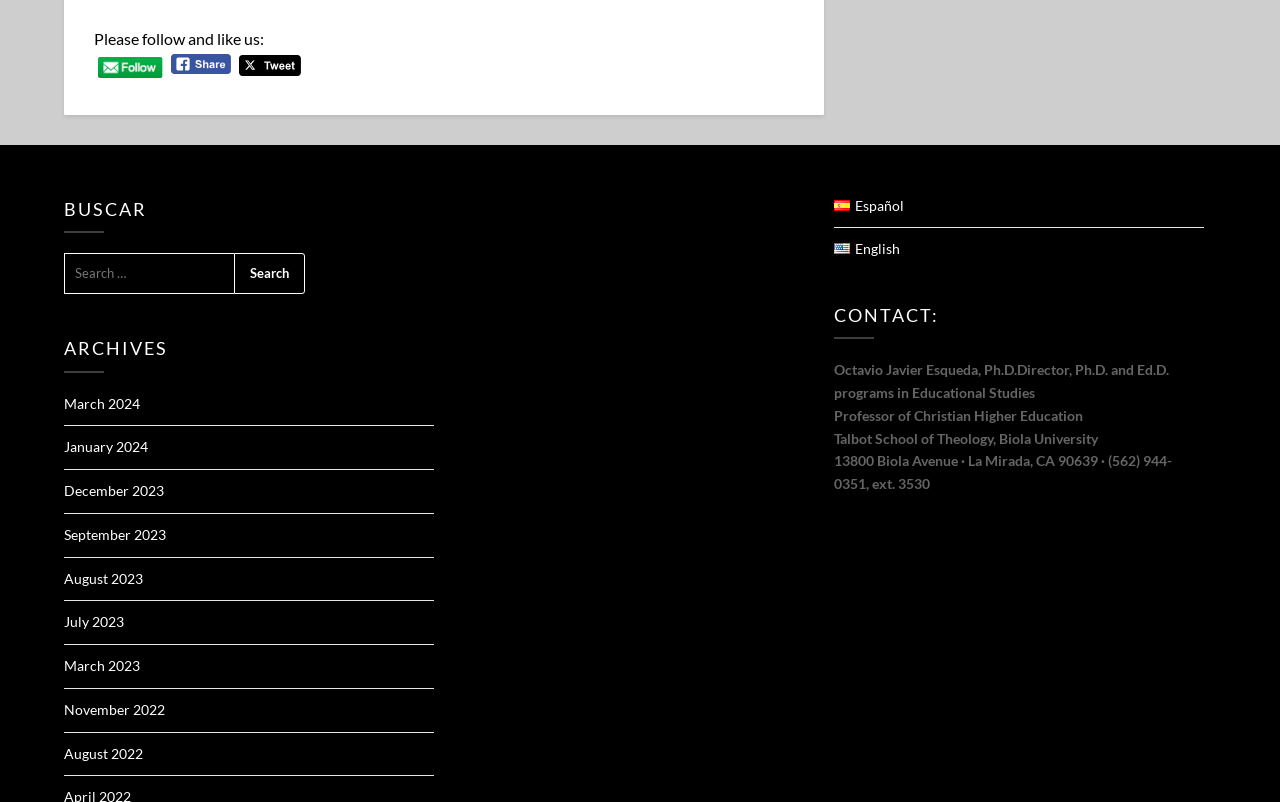Please find the bounding box coordinates of the element that you should click to achieve the following instruction: "Visit Facebook page". The coordinates should be presented as four float numbers between 0 and 1: [left, top, right, bottom].

None